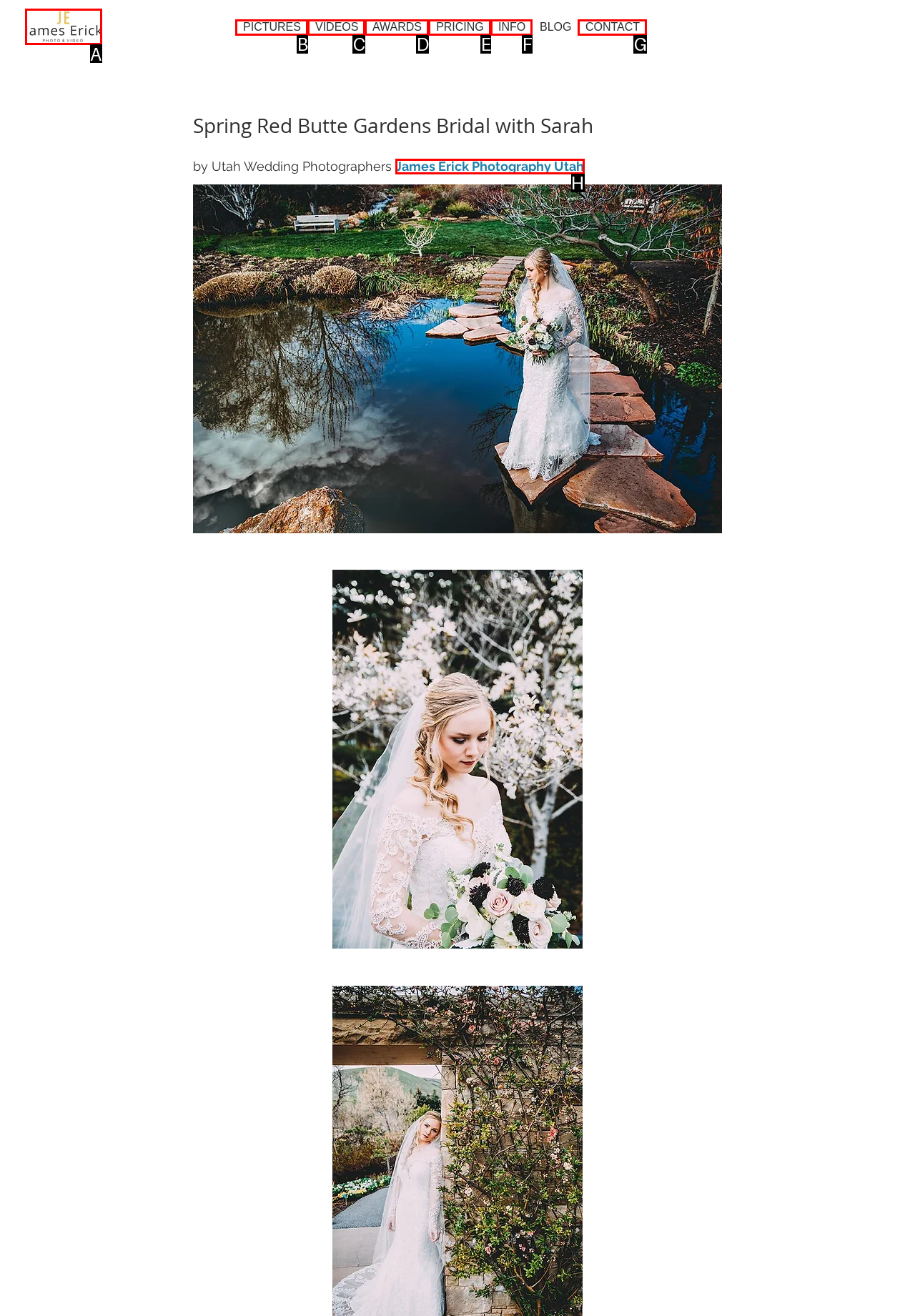Identify the correct UI element to click for the following task: click Utah Wedding Photographers logo Choose the option's letter based on the given choices.

A